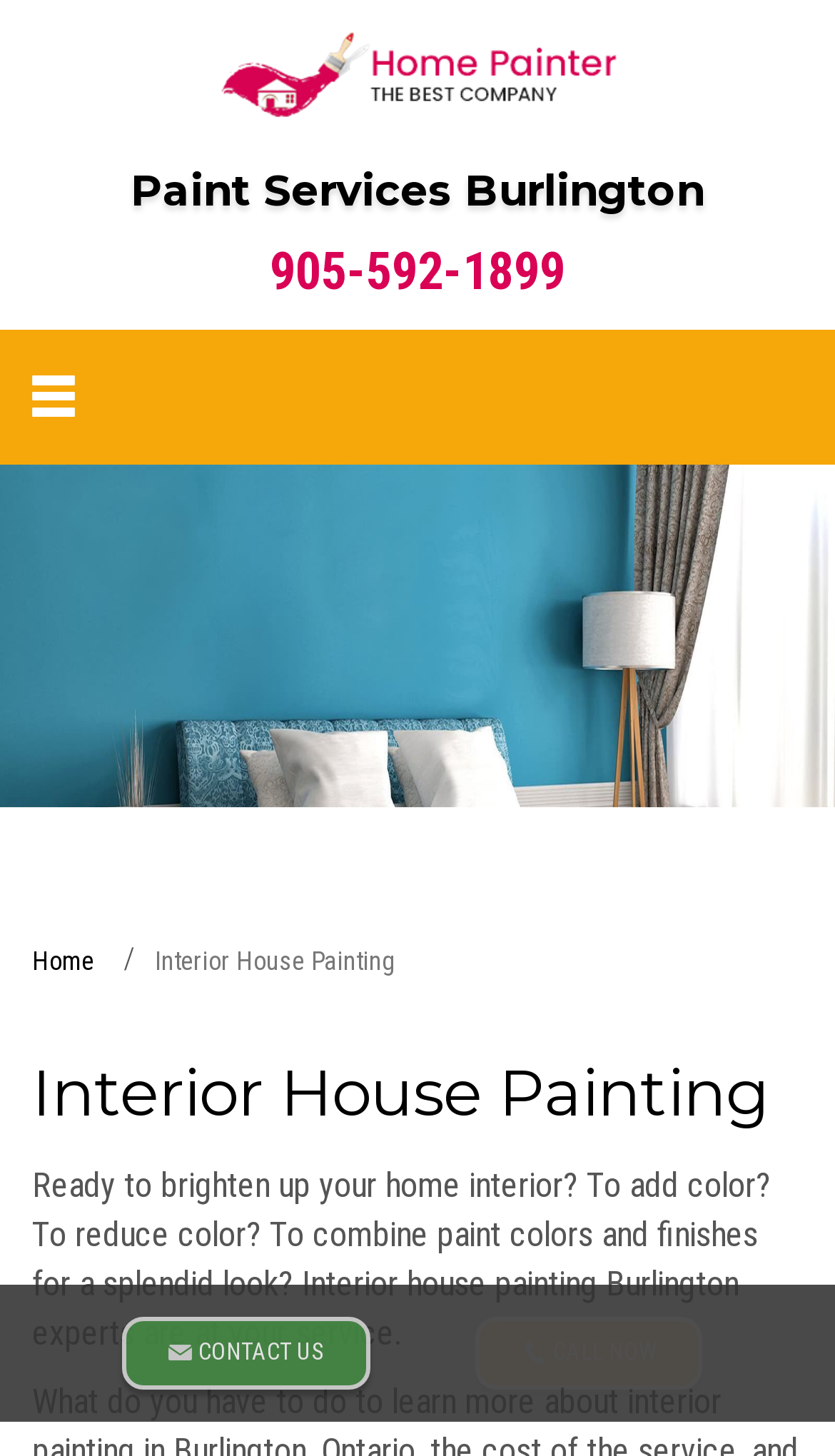Please locate and generate the primary heading on this webpage.

Interior House Painting